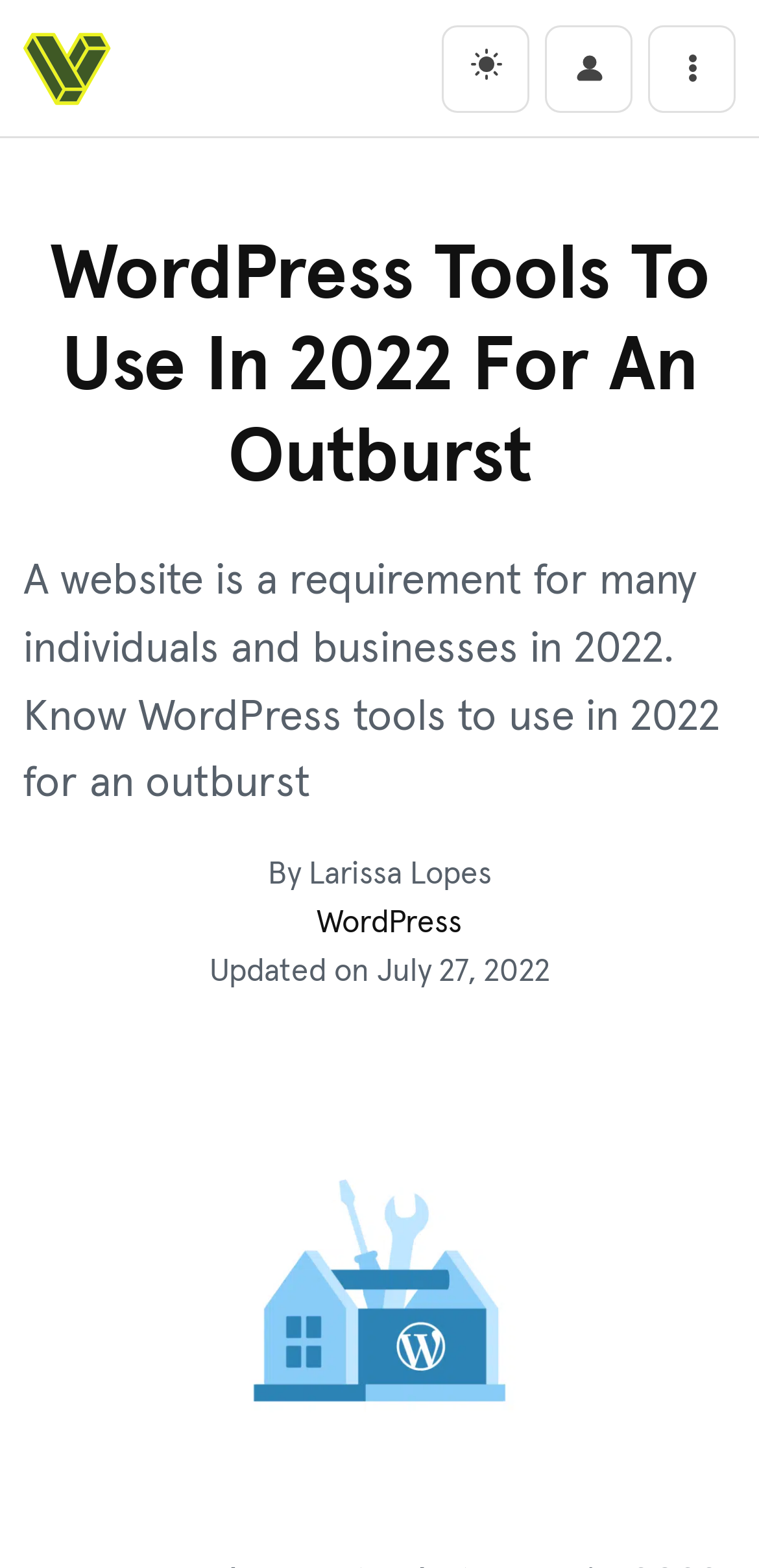Using the given description, provide the bounding box coordinates formatted as (top-left x, top-left y, bottom-right x, bottom-right y), with all values being floating point numbers between 0 and 1. Description: parent_node: Menu

[0.031, 0.0, 0.183, 0.087]